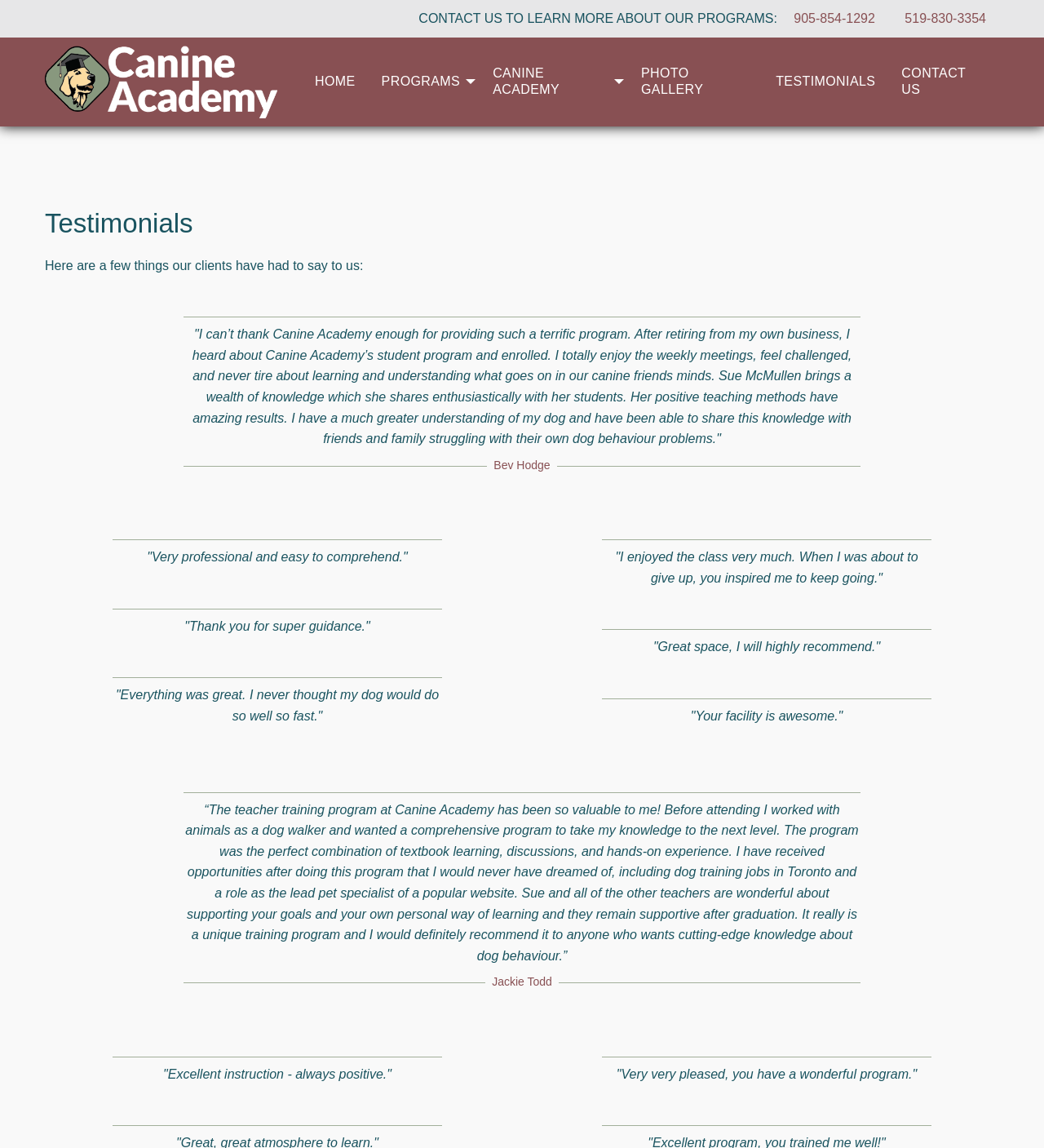What is the phone number to contact Canine Academy?
Based on the visual details in the image, please answer the question thoroughly.

The phone numbers can be found on the top of the webpage, next to the 'CONTACT US TO LEARN MORE ABOUT OUR PROGRAMS:' text.